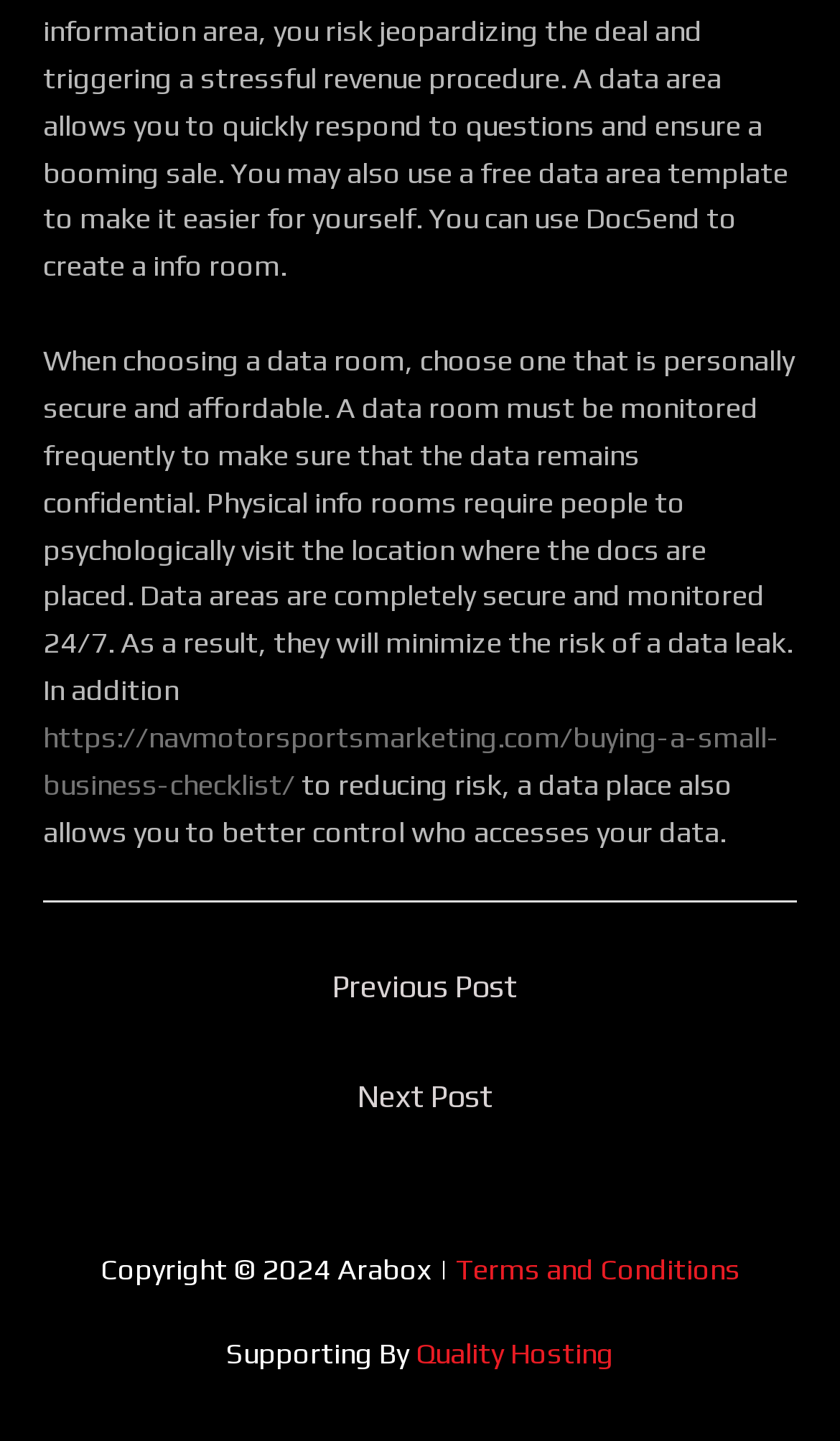Please respond to the question using a single word or phrase:
What is the benefit of using a data room?

Reducing risk